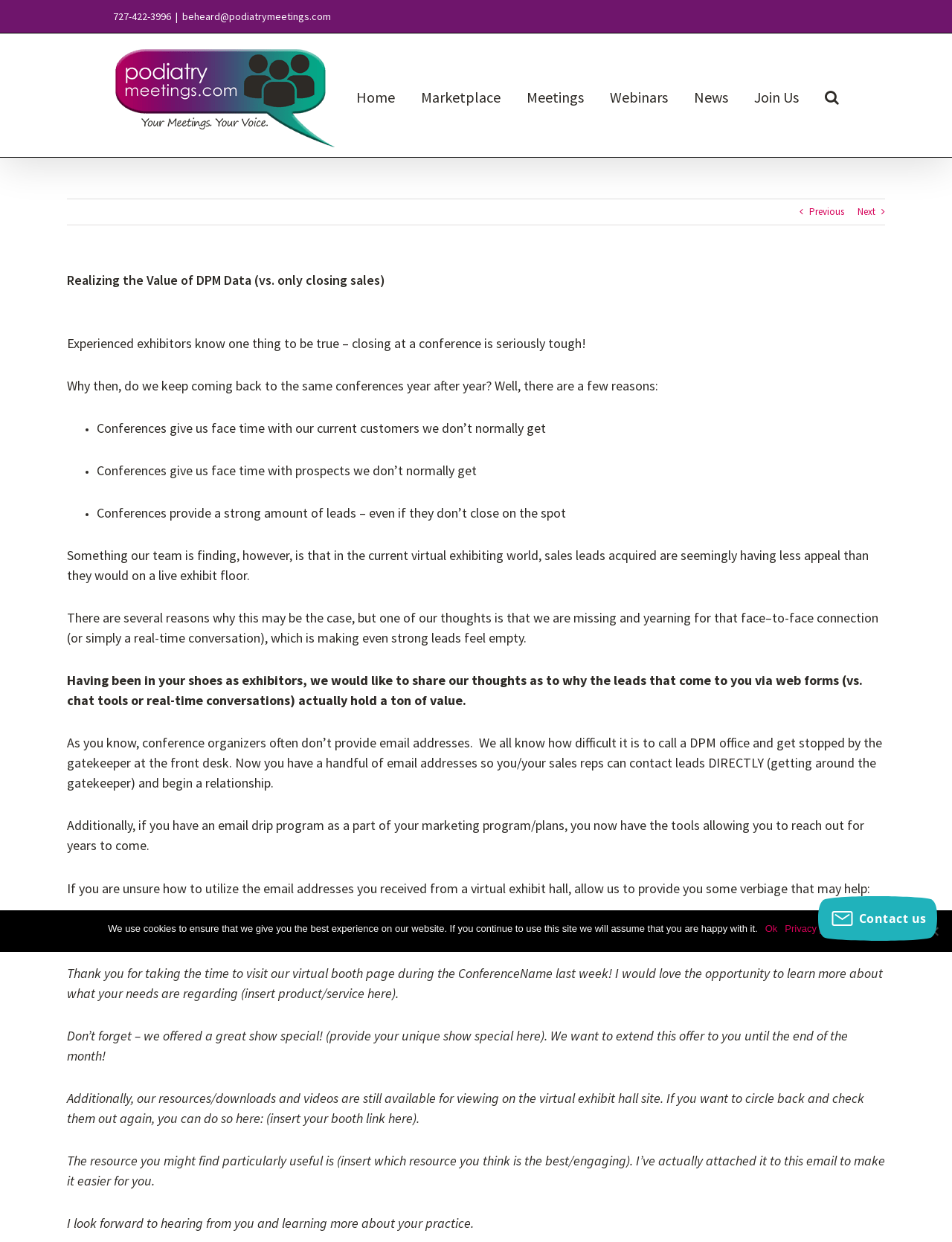What is the suggested way to start an email to a lead?
Based on the image, give a concise answer in the form of a single word or short phrase.

Dear Dr. InsertNameHere